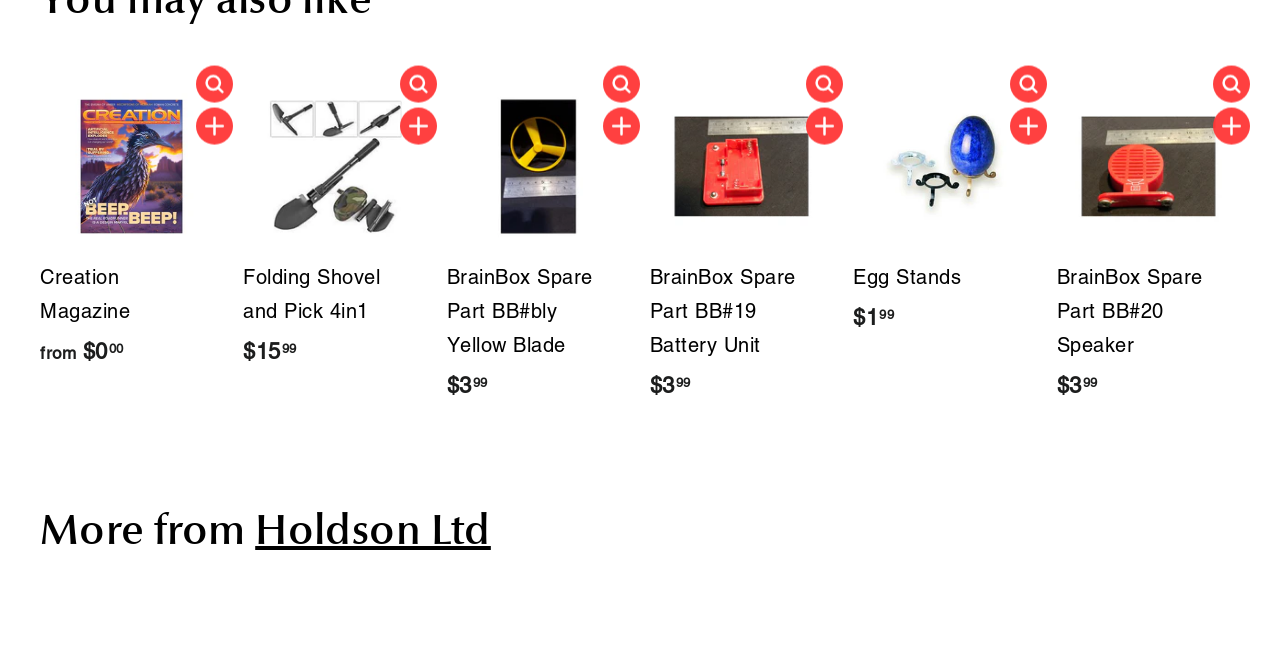Please identify the bounding box coordinates of the element that needs to be clicked to perform the following instruction: "View Creation Magazine details".

[0.031, 0.114, 0.174, 0.597]